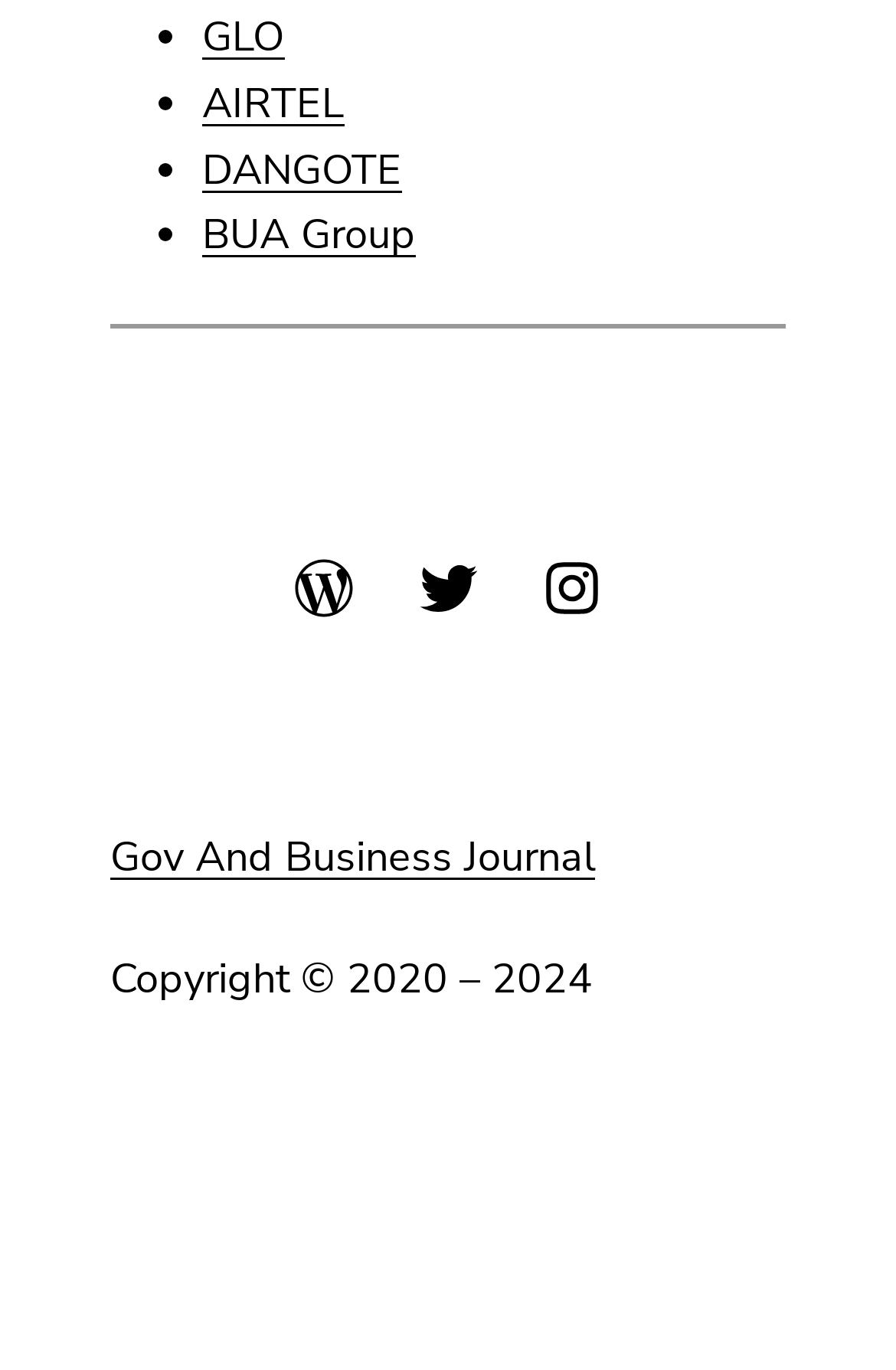What are the companies listed?
Examine the image and provide an in-depth answer to the question.

By examining the list markers and links at the top of the webpage, I can see that there are four companies listed: GLO, Airtel, Dangote, and BUA Group. These links are likely to lead to more information about each company.